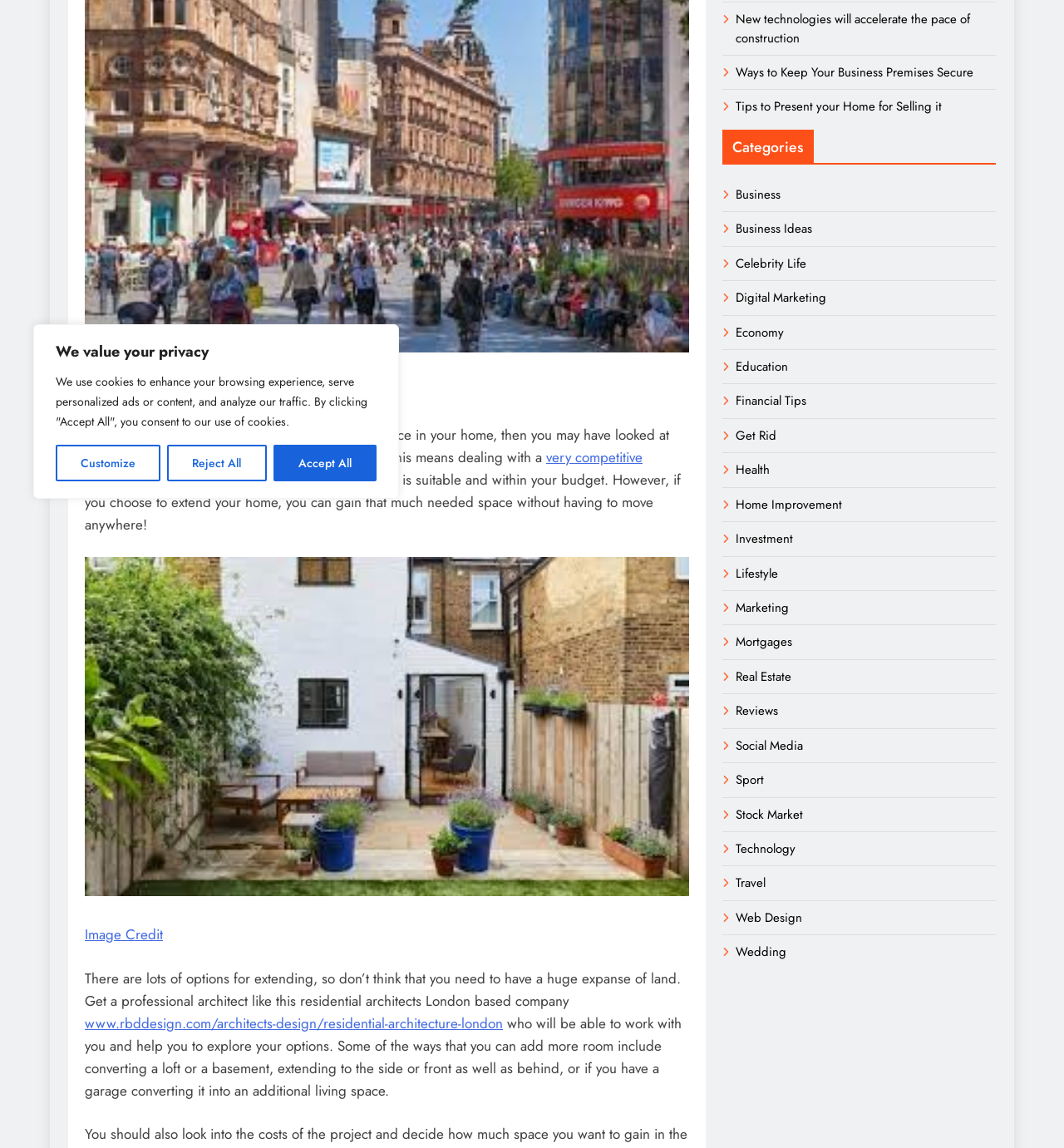Identify the bounding box for the given UI element using the description provided. Coordinates should be in the format (top-left x, top-left y, bottom-right x, bottom-right y) and must be between 0 and 1. Here is the description: Home

None